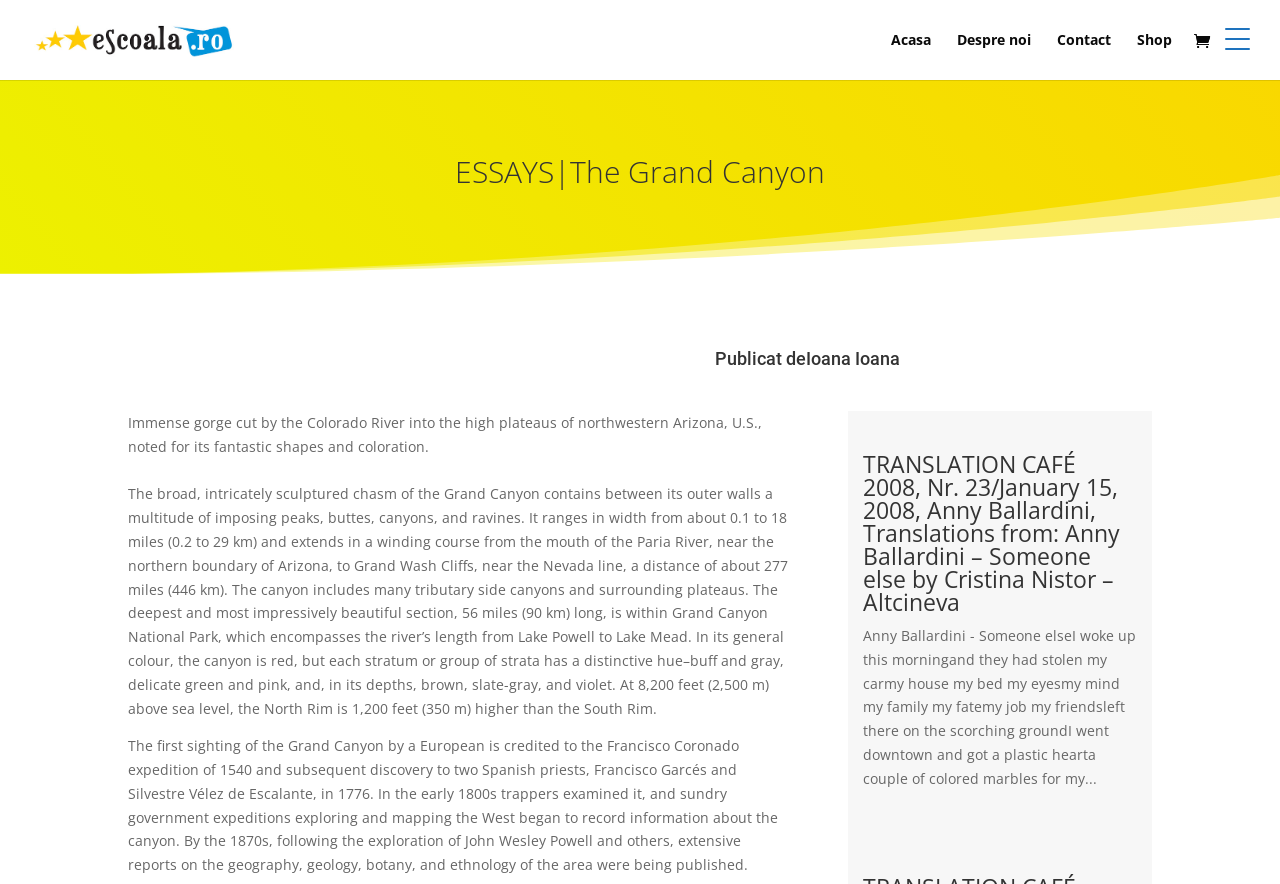Pinpoint the bounding box coordinates of the clickable element to carry out the following instruction: "Read the article about the Grand Canyon."

[0.1, 0.177, 0.9, 0.223]